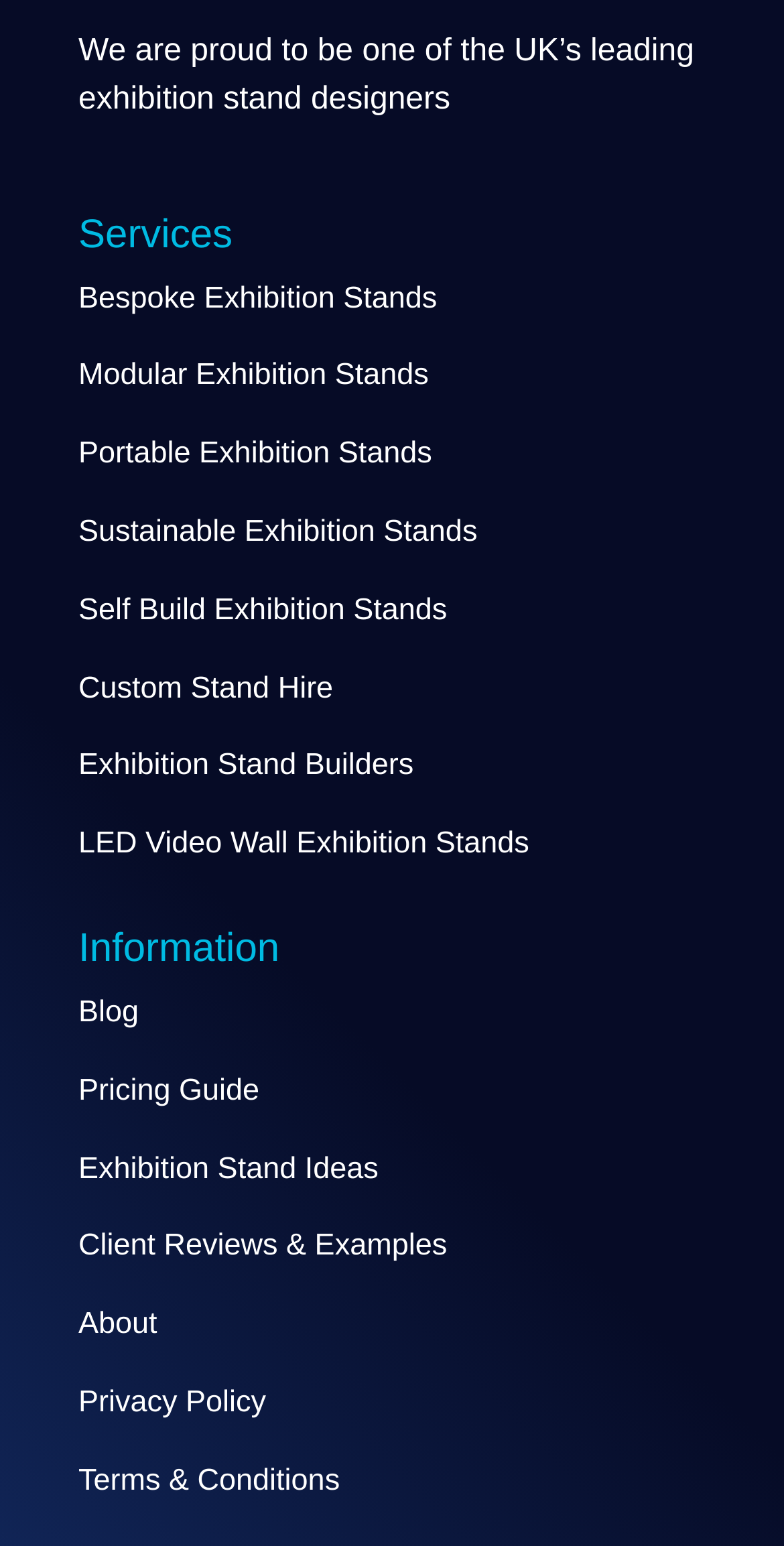Identify the coordinates of the bounding box for the element described below: "Client Reviews & Examples". Return the coordinates as four float numbers between 0 and 1: [left, top, right, bottom].

[0.1, 0.795, 0.57, 0.817]